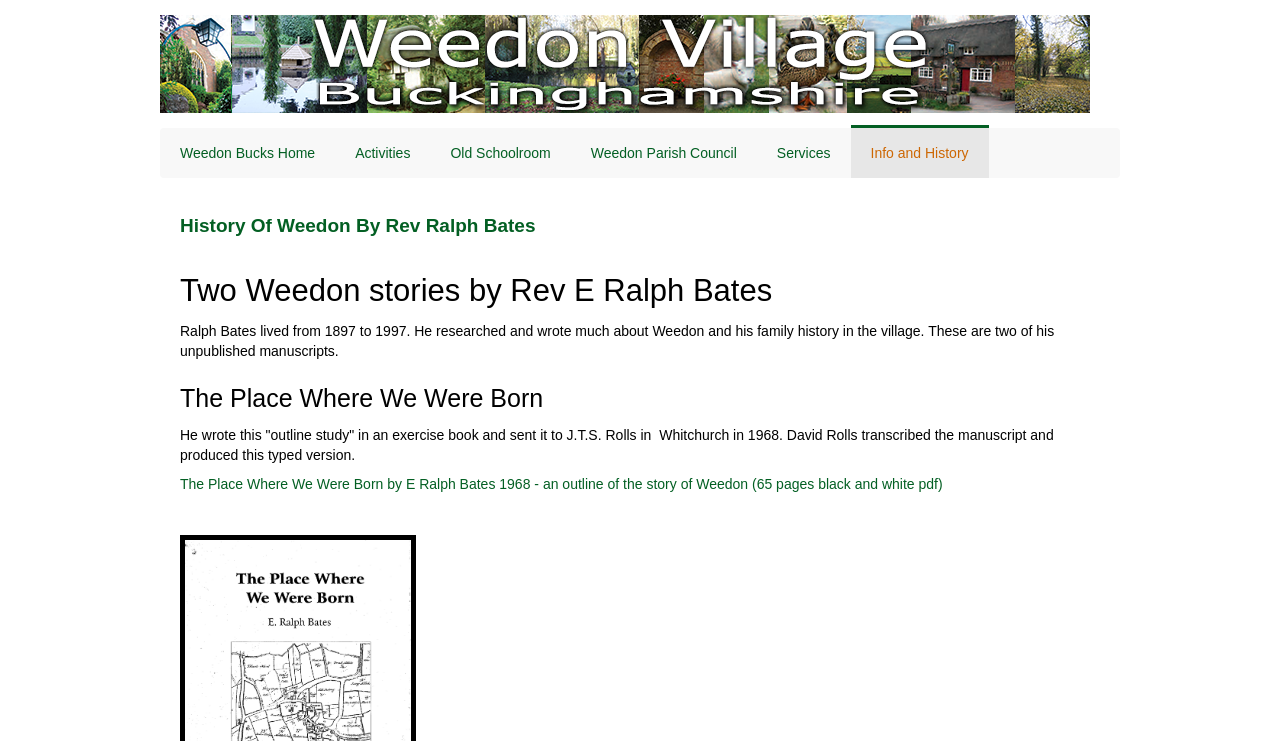Locate the UI element that matches the description Contact Us in the webpage screenshot. Return the bounding box coordinates in the format (top-left x, top-left y, bottom-right x, bottom-right y), with values ranging from 0 to 1.

None